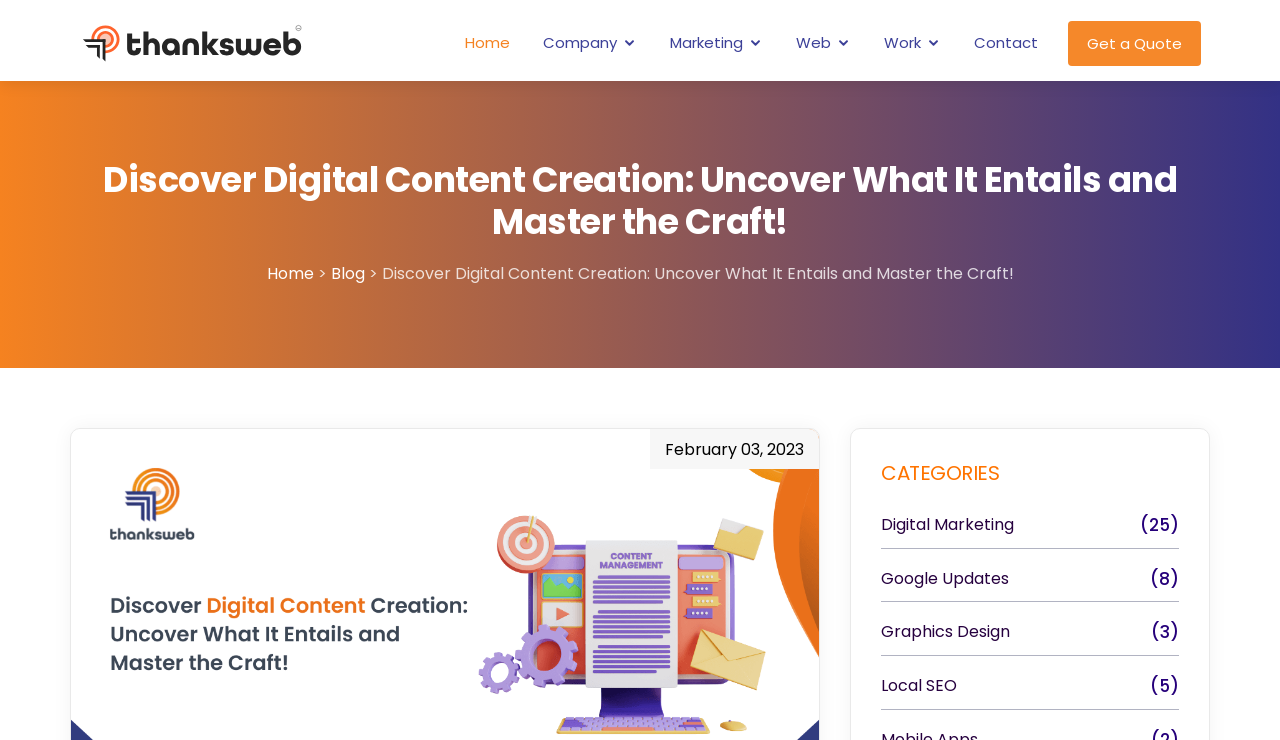Given the description of a UI element: "https://transformingedmonton.ca/words-that-grew-from-the-concrete", identify the bounding box coordinates of the matching element in the webpage screenshot.

None